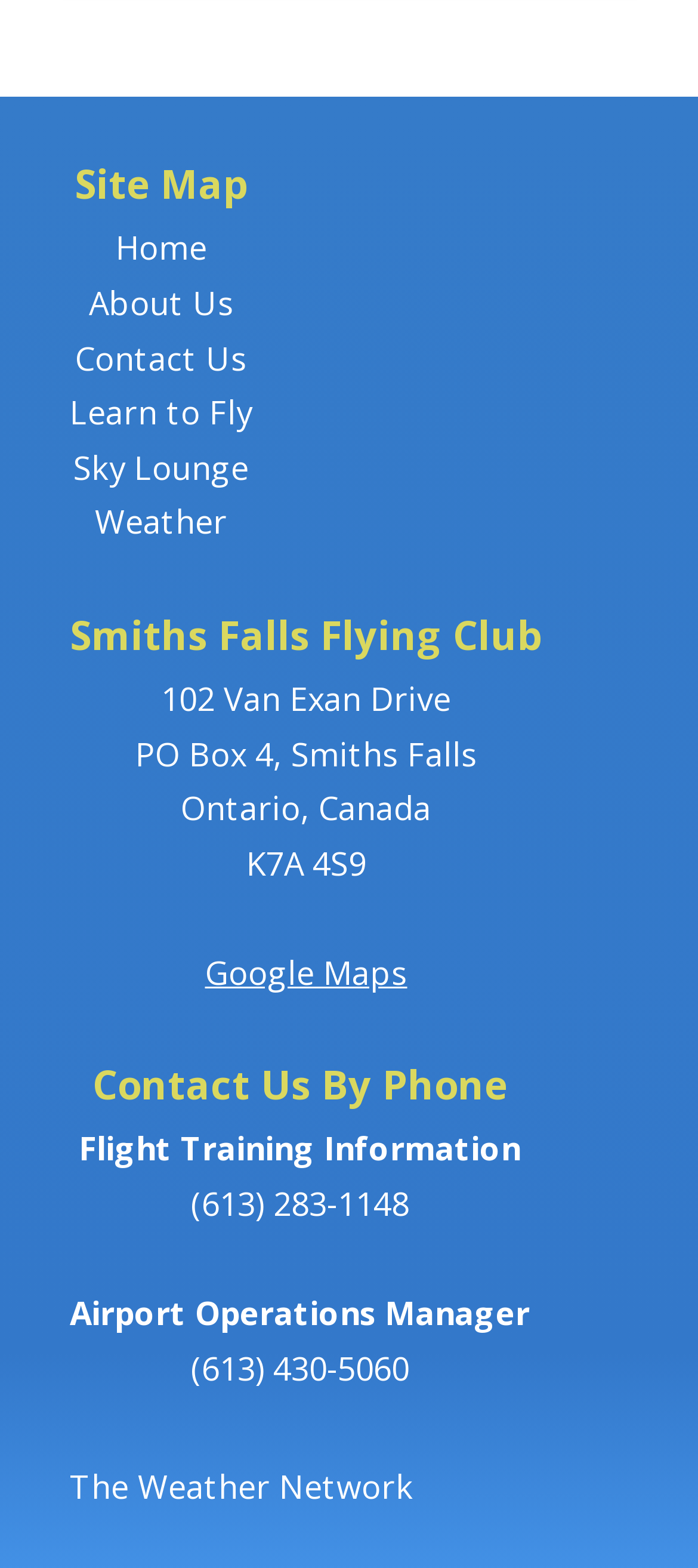Indicate the bounding box coordinates of the clickable region to achieve the following instruction: "view location on google maps."

[0.294, 0.606, 0.583, 0.634]